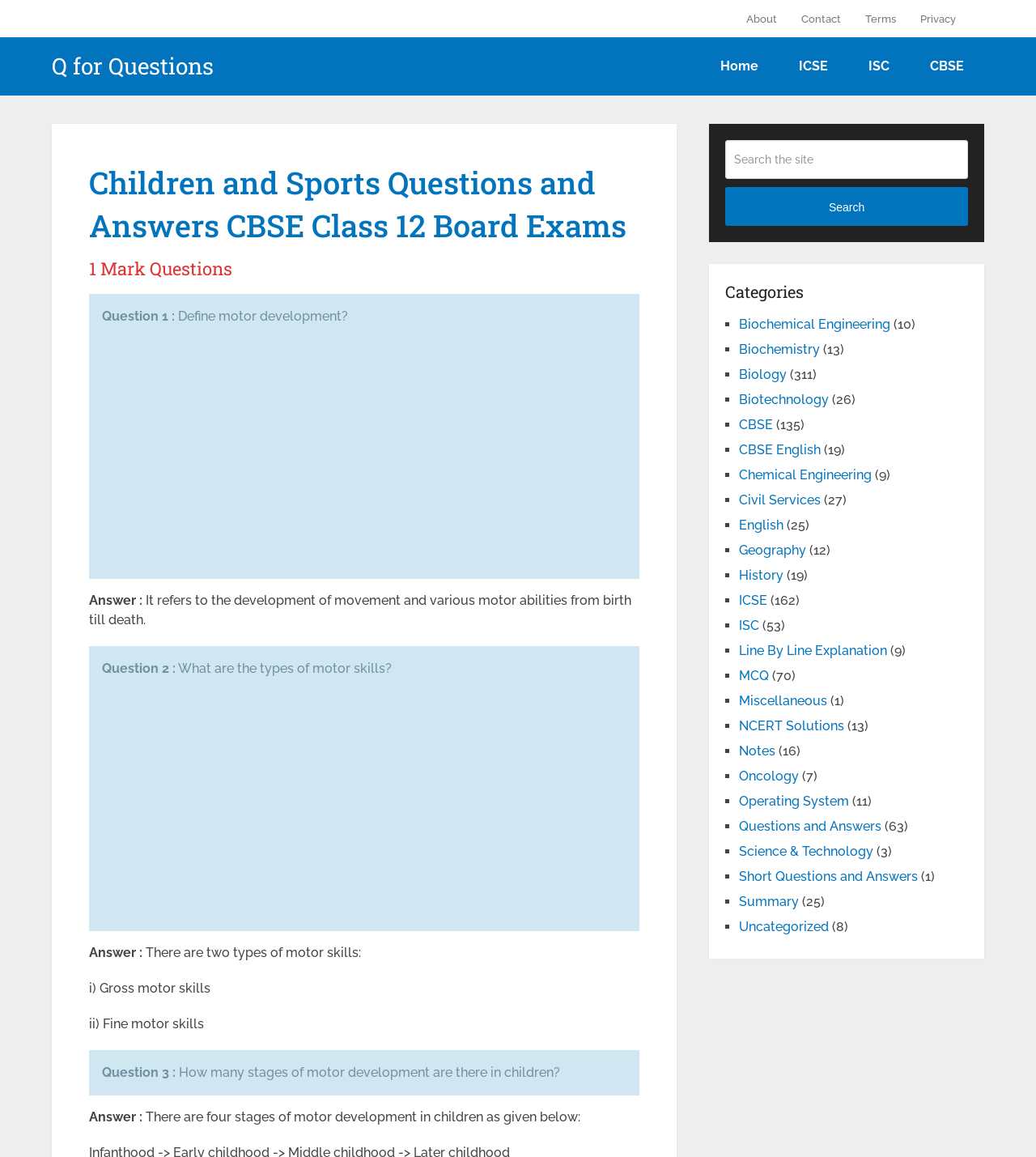Please give a short response to the question using one word or a phrase:
What is the category of 'Biochemical Engineering'?

Biochemistry